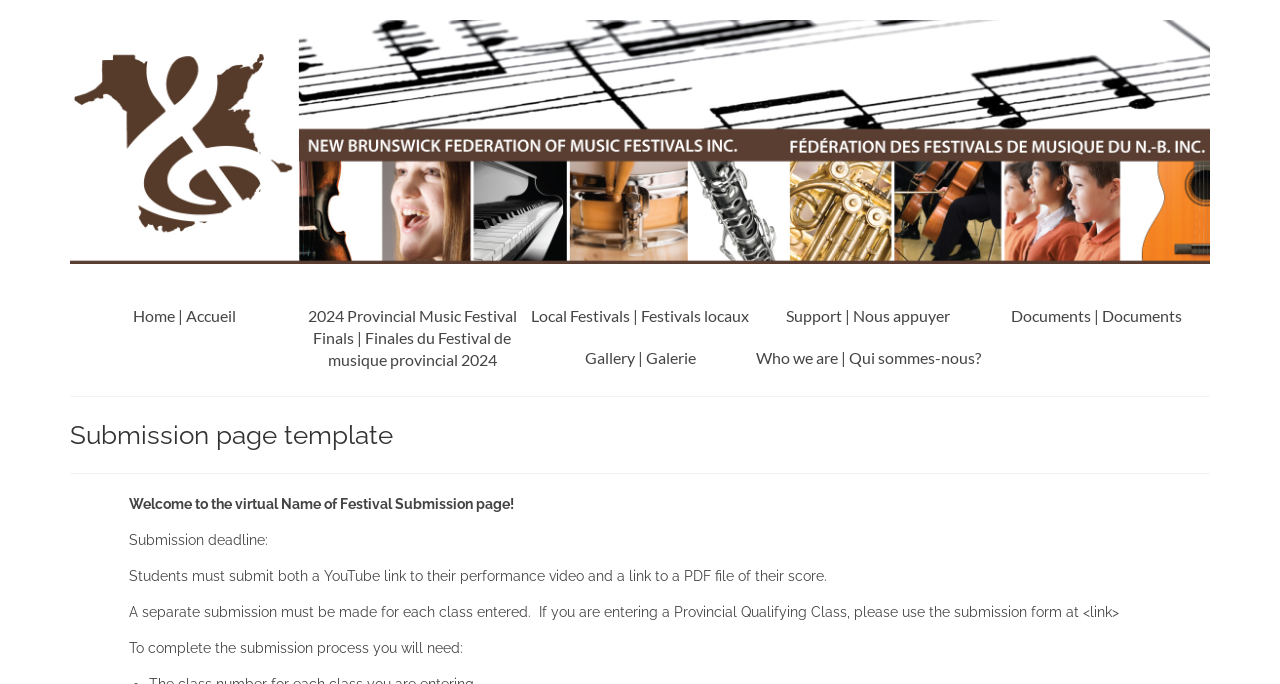Refer to the image and provide a thorough answer to this question:
What is required for each class entered?

According to the webpage, if a user is entering multiple classes, they need to make a separate submission for each class. This is stated in the sentence 'A separate submission must be made for each class entered.'